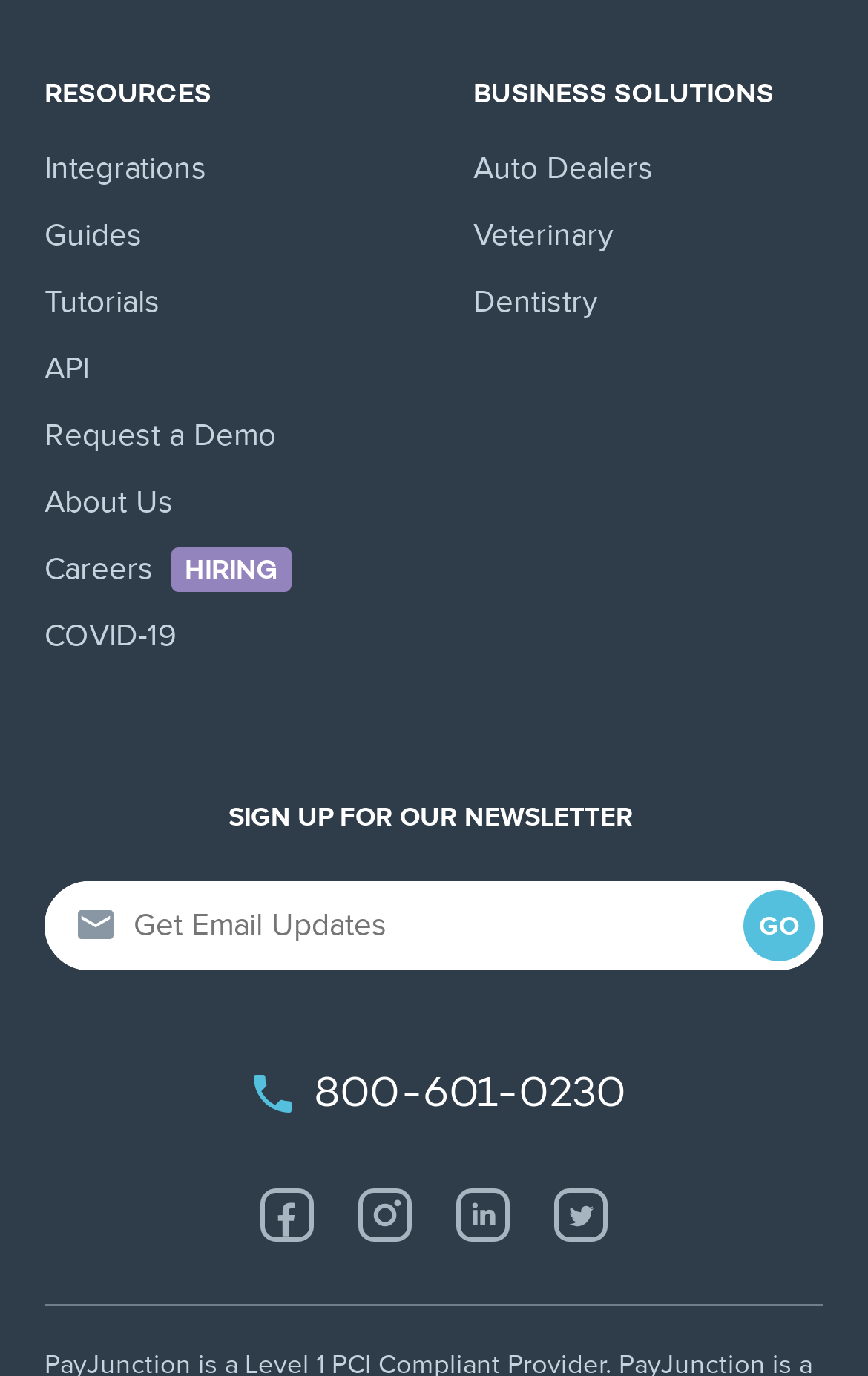Please specify the bounding box coordinates for the clickable region that will help you carry out the instruction: "Request a Demo".

[0.051, 0.292, 0.318, 0.341]